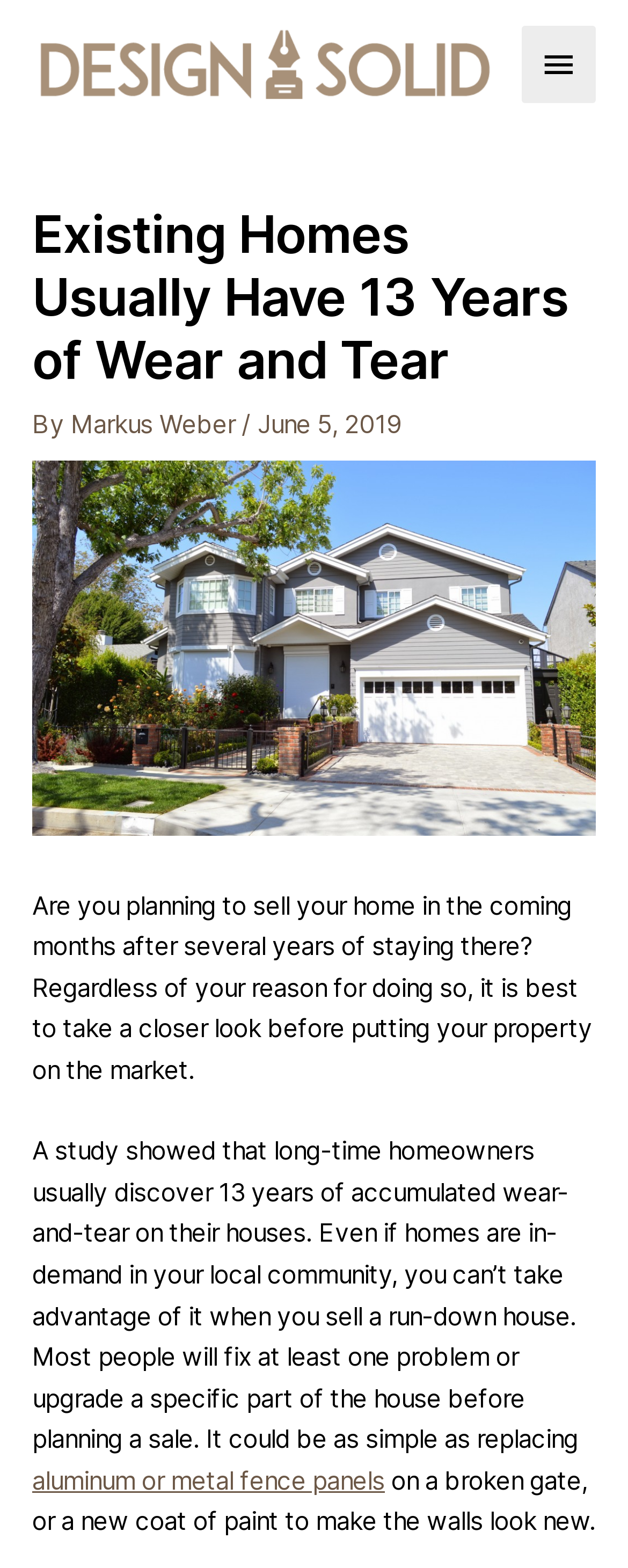What is an example of a simple home repair?
Provide a one-word or short-phrase answer based on the image.

Replacing a broken fence